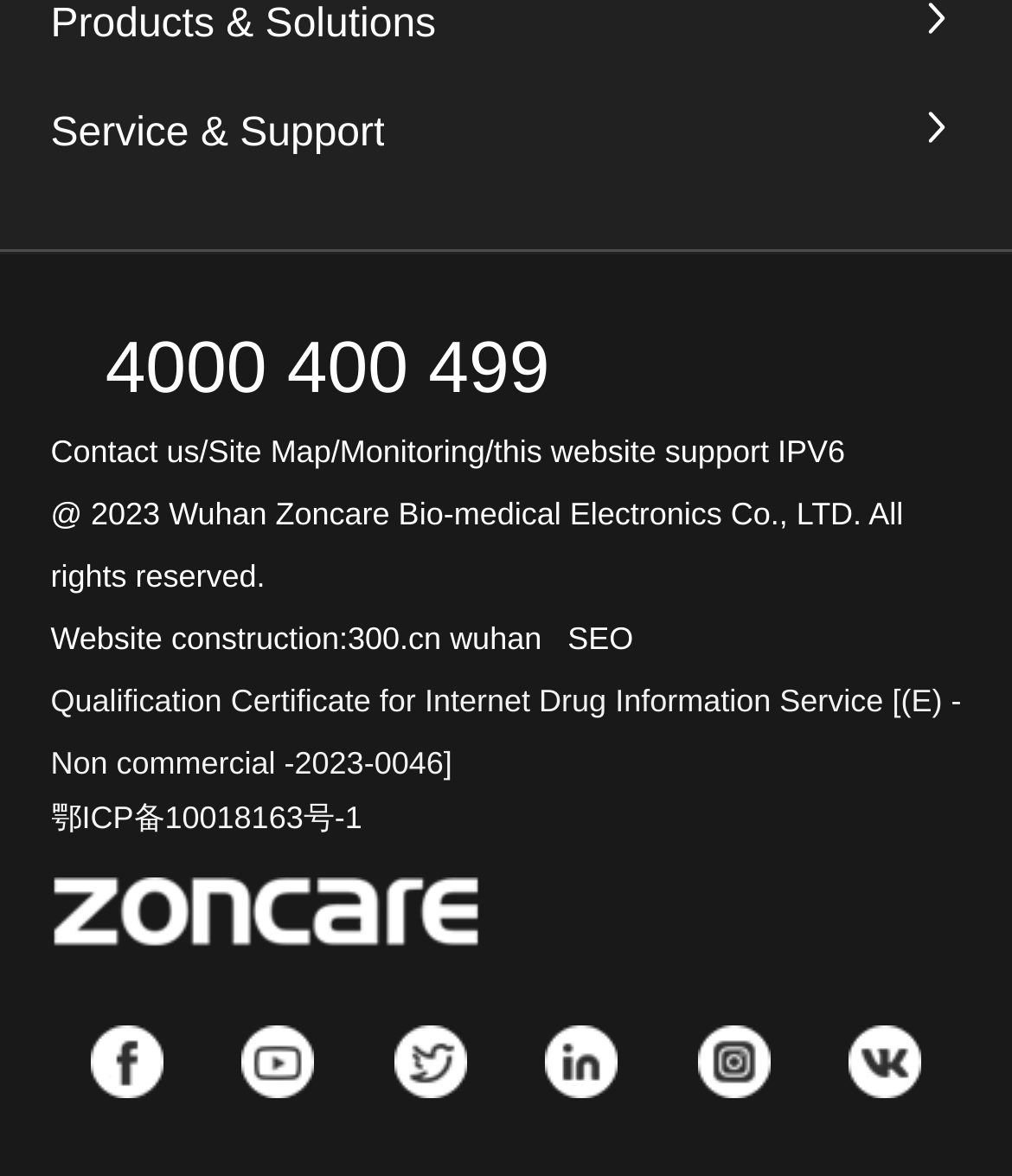Use a single word or phrase to respond to the question:
What is the phone number on the page?

4000 400 499